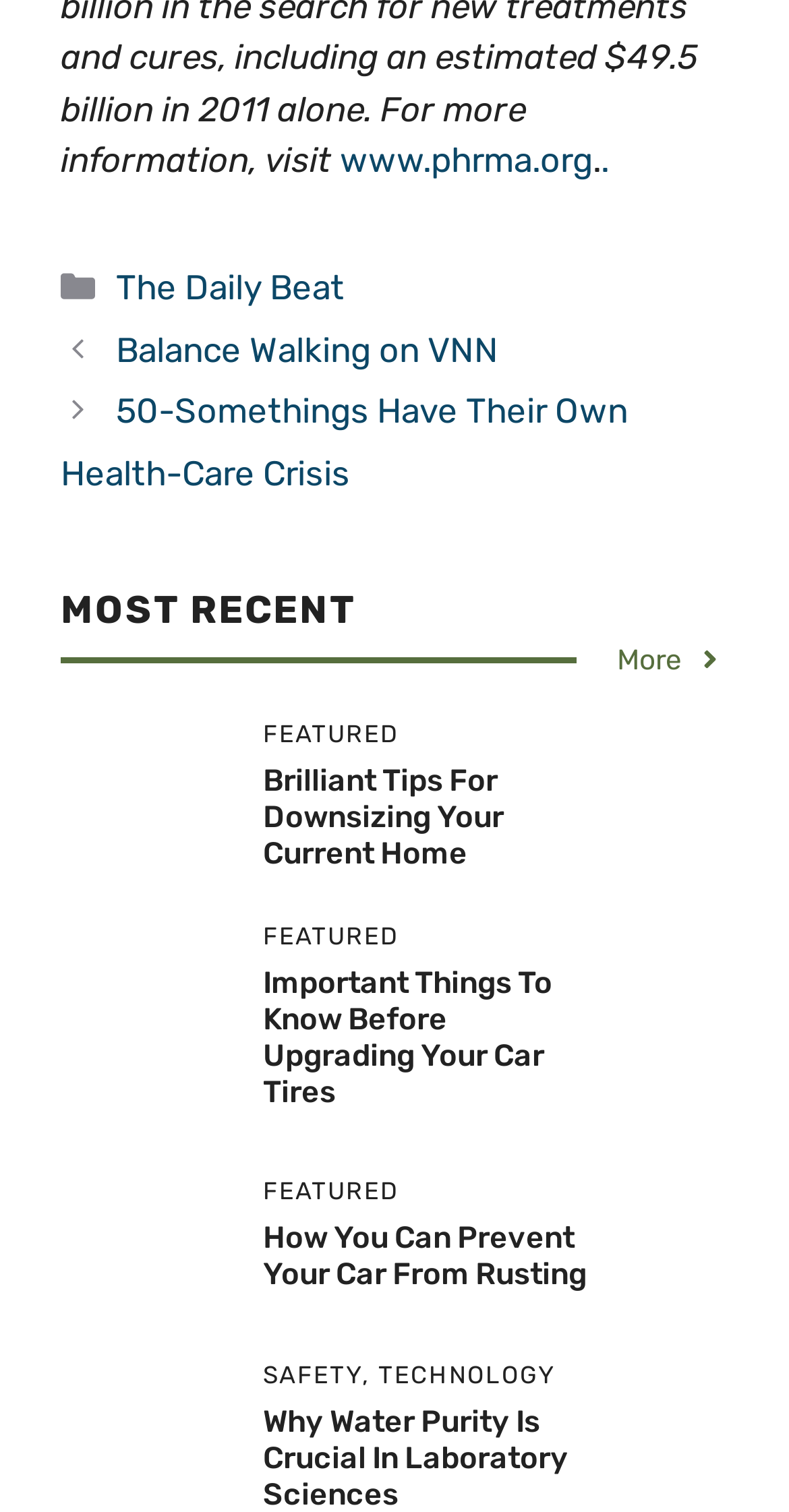Could you determine the bounding box coordinates of the clickable element to complete the instruction: "Read the 'Important Things To Know Before Upgrading Your Car Tires' article"? Provide the coordinates as four float numbers between 0 and 1, i.e., [left, top, right, bottom].

[0.333, 0.638, 0.7, 0.734]